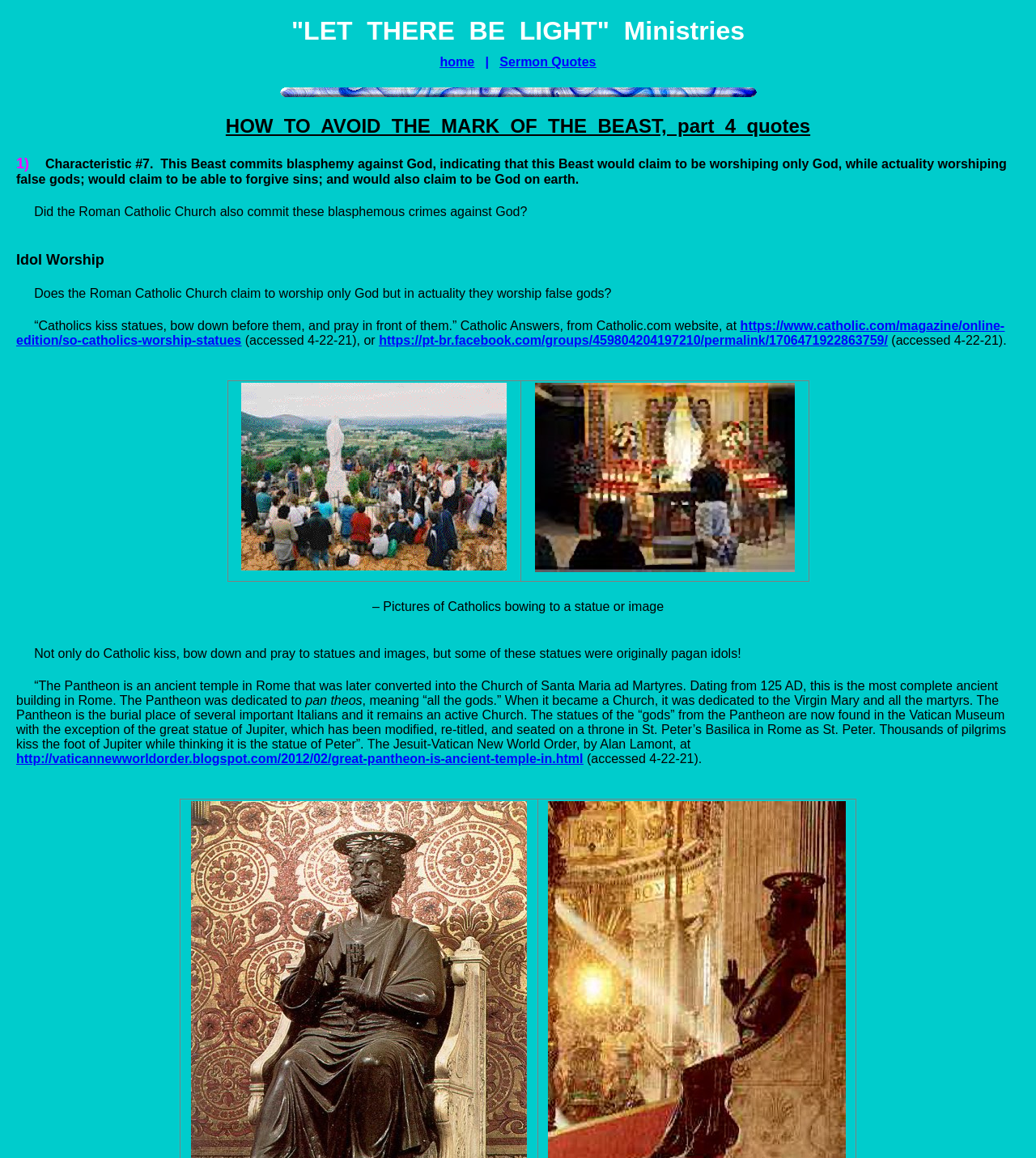Answer the following query concisely with a single word or phrase:
What is the significance of the Pantheon in Rome?

Ancient temple converted into a Church